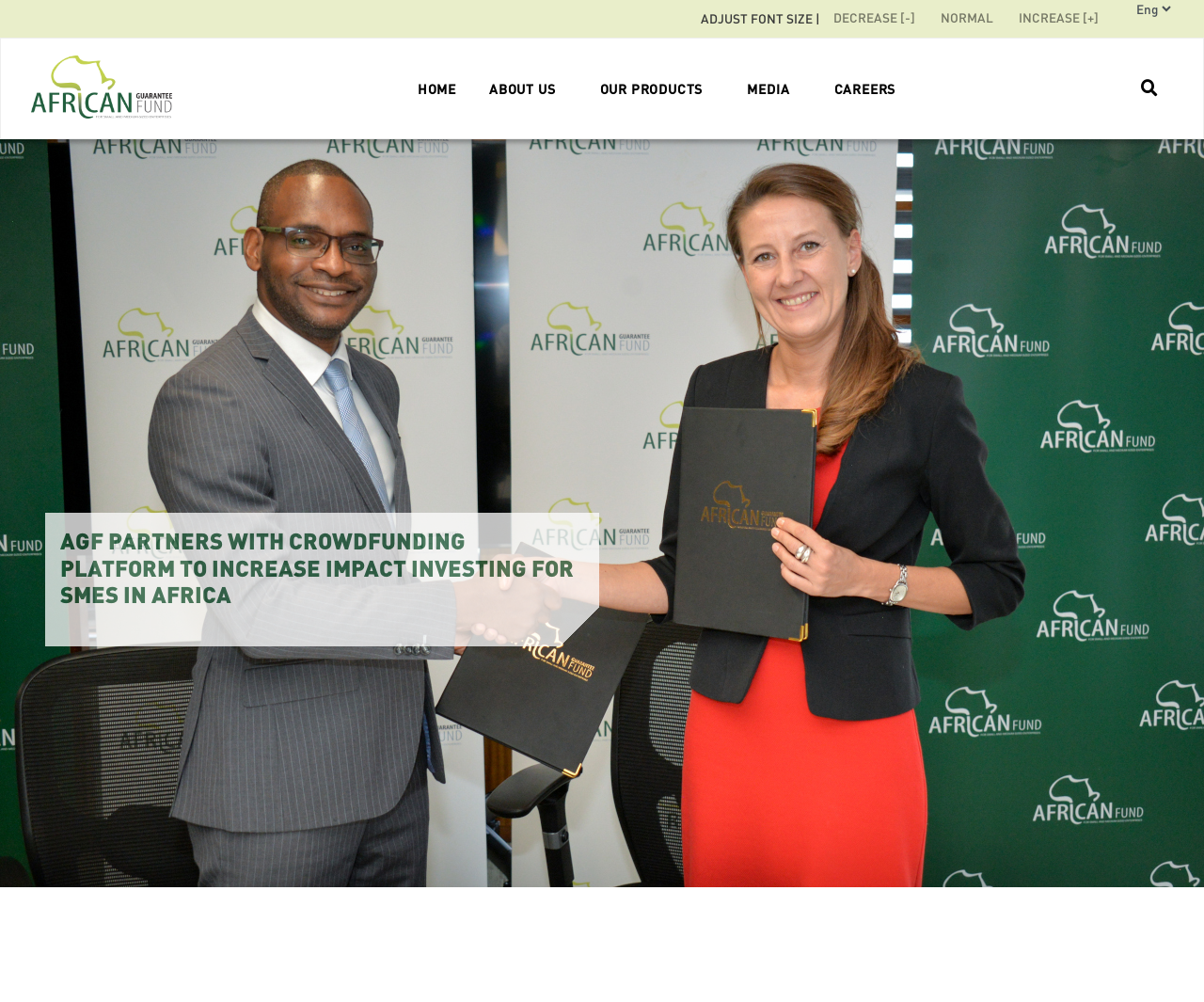Present a detailed account of what is displayed on the webpage.

The webpage is about a partnership between the African Guarantee Fund (AGF) and a crowdfunding platform to increase impact investing for Small and Medium-Sized Enterprises (SMEs) in Africa. 

At the top right corner, there is a combobox and a font size adjustment section, which includes three links to decrease, normal, and increase the font size. 

Below the font size adjustment section, there is a horizontal menu with five links: "HOME", "ABOUT US", "OUR PRODUCTS", "MEDIA", and "CAREERS". 

On the top left side, there is a link "For Small and Medium Sized Enterprises" accompanied by an image. 

At the bottom right corner, there is a social media link represented by an icon. 

The main content of the webpage is an article with a heading that summarizes the partnership between AGF and the crowdfunding platform.